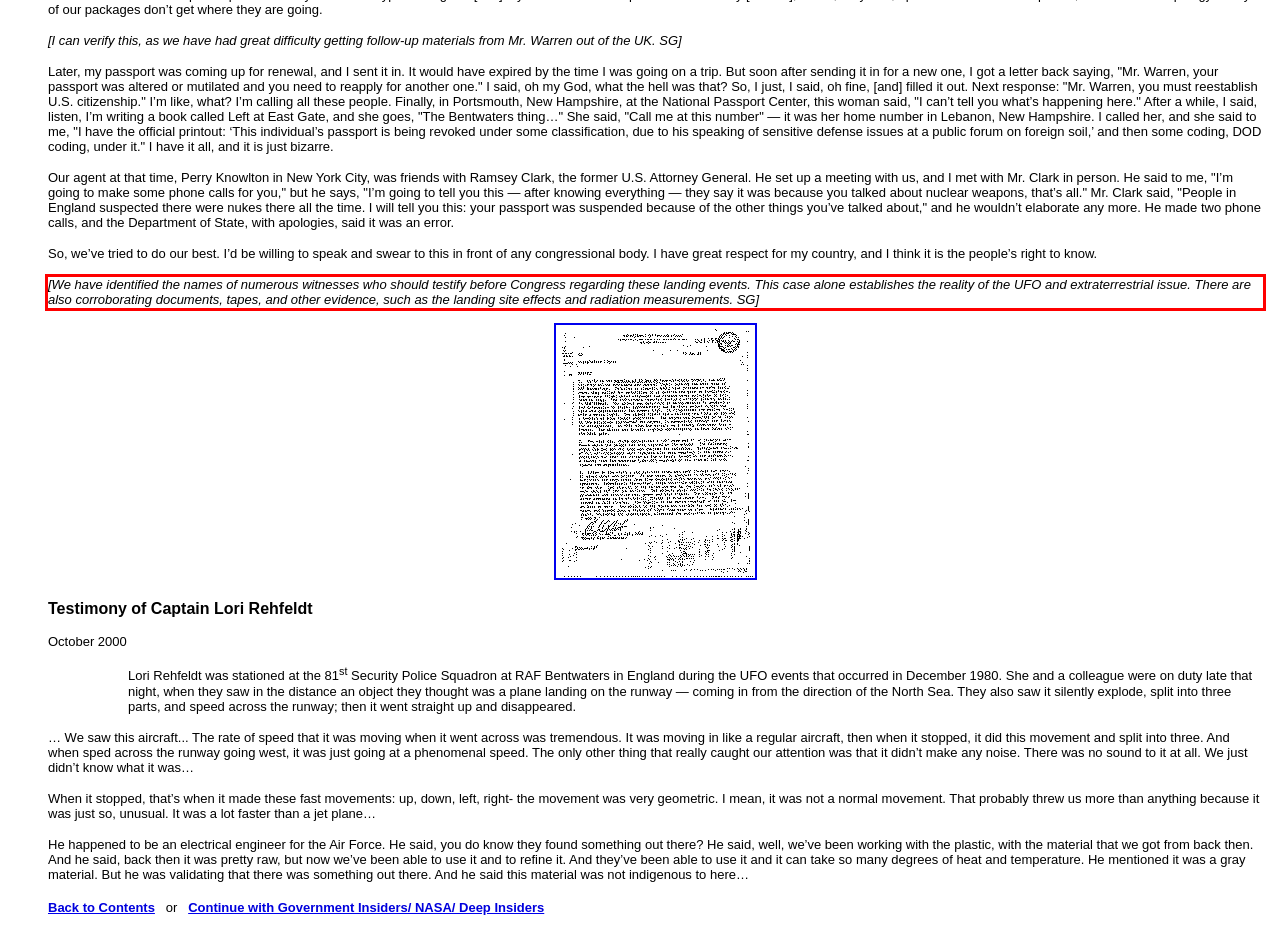Analyze the webpage screenshot and use OCR to recognize the text content in the red bounding box.

[We have identified the names of numerous witnesses who should testify before Congress regarding these landing events. This case alone establishes the reality of the UFO and extraterrestrial issue. There are also corroborating documents, tapes, and other evidence, such as the landing site effects and radiation measurements. SG]